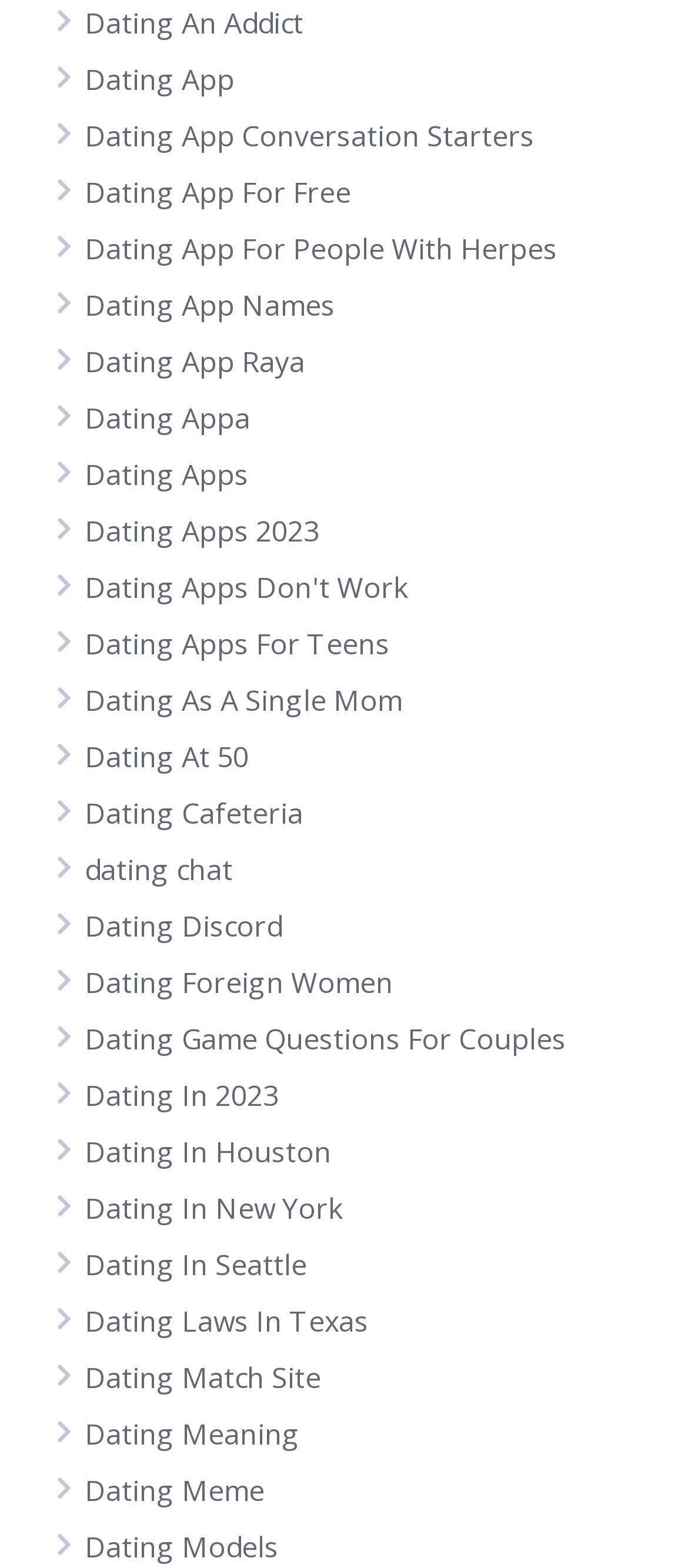Find and indicate the bounding box coordinates of the region you should select to follow the given instruction: "Explore 'Dating In New York'".

[0.123, 0.758, 0.5, 0.782]